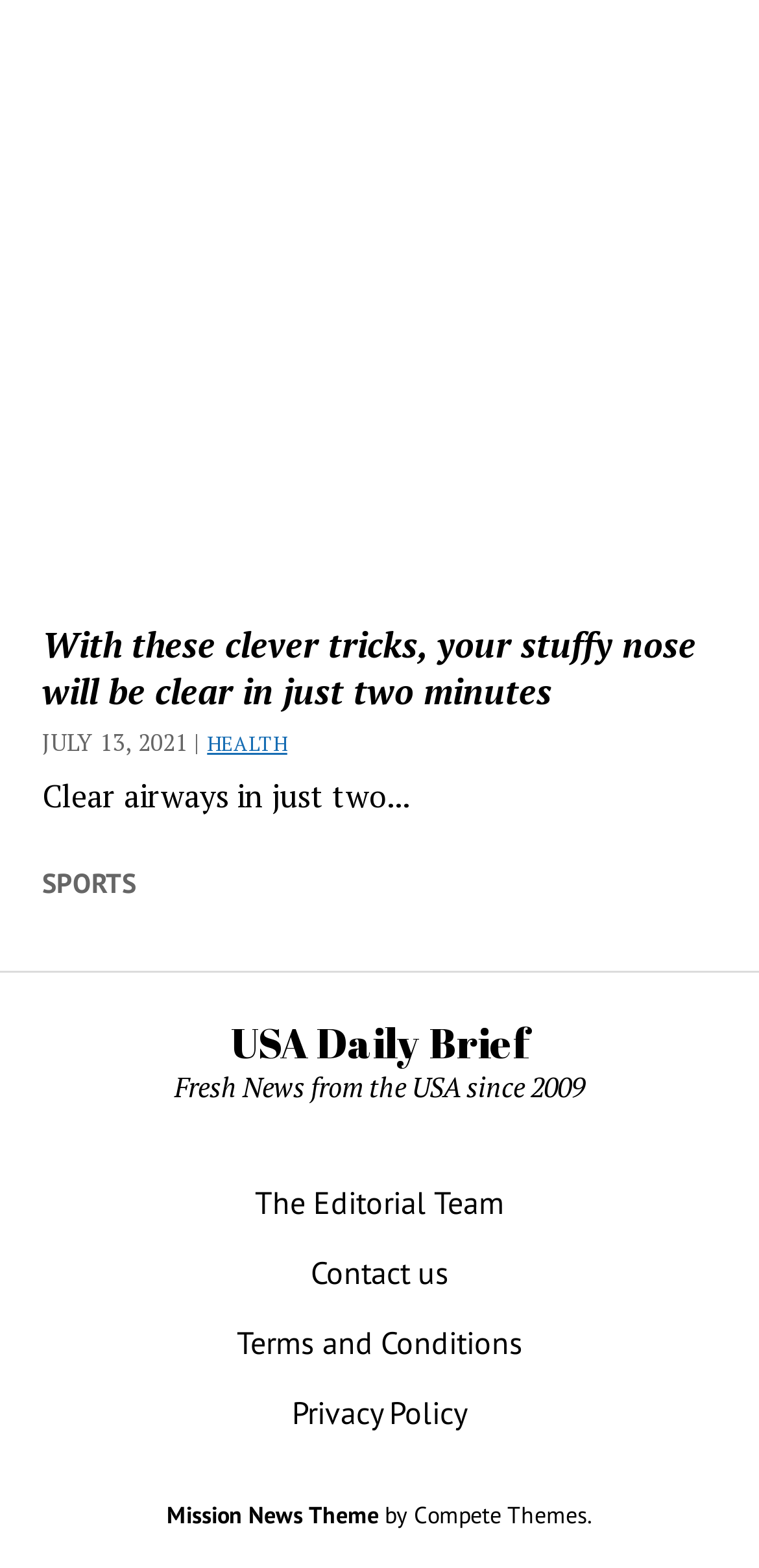Specify the bounding box coordinates of the element's region that should be clicked to achieve the following instruction: "Check the USA Daily Brief". The bounding box coordinates consist of four float numbers between 0 and 1, in the format [left, top, right, bottom].

[0.304, 0.648, 0.696, 0.683]